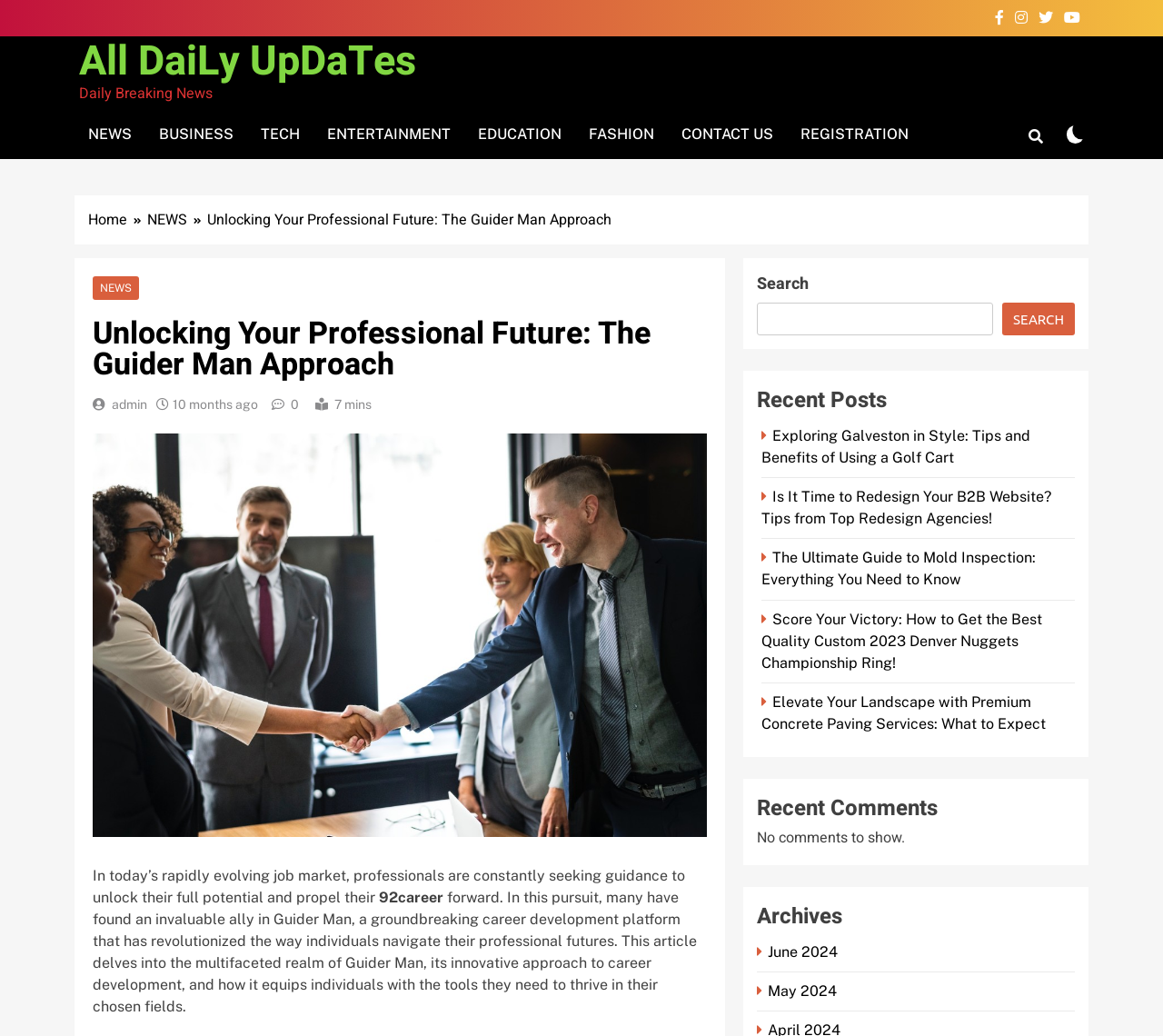Give a short answer to this question using one word or a phrase:
What is the last archive month shown?

May 2024